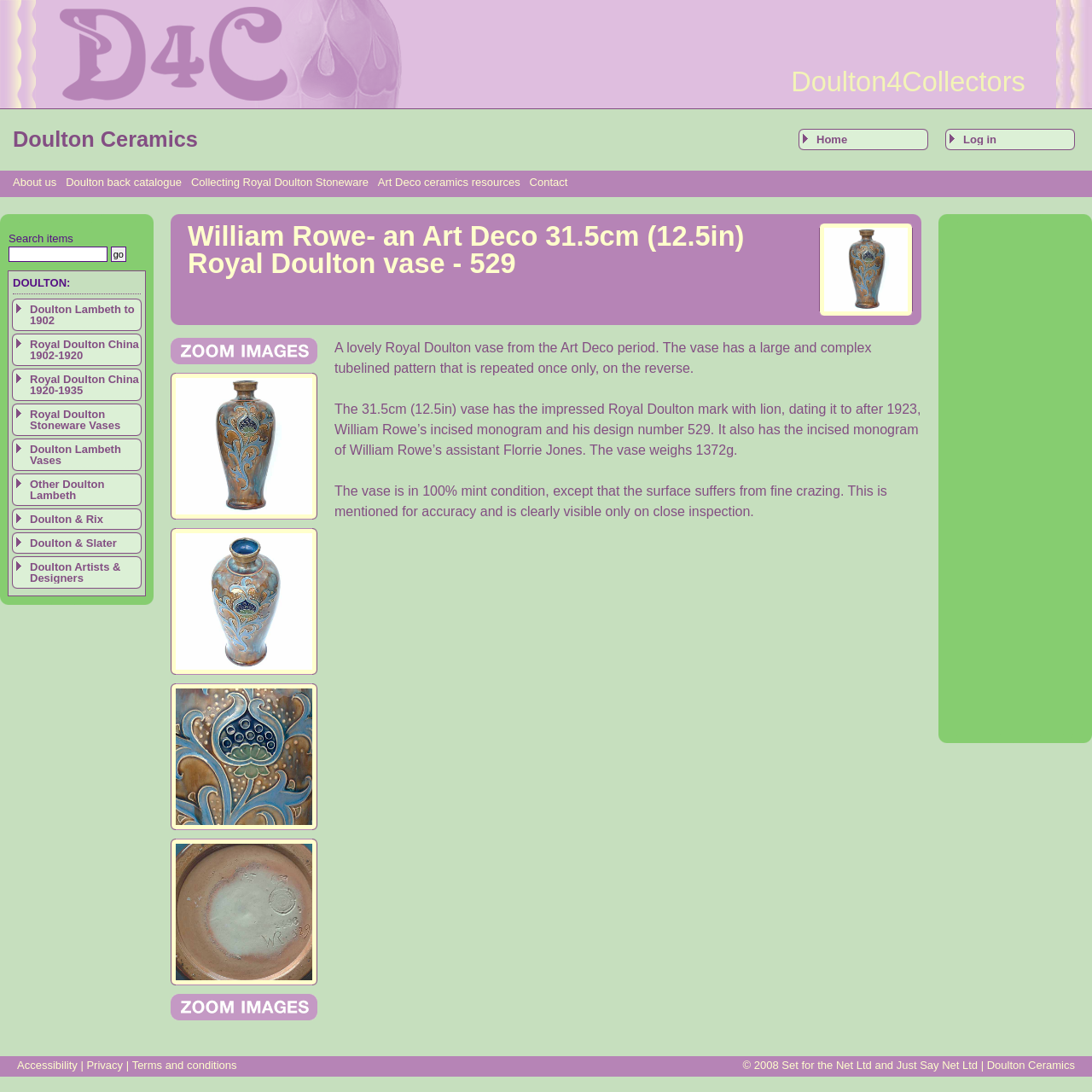What is the name of the vase?
Please provide a single word or phrase as your answer based on the image.

William Rowe- an Art Deco 31.5cm (12.5in) Royal Doulton vase - 529